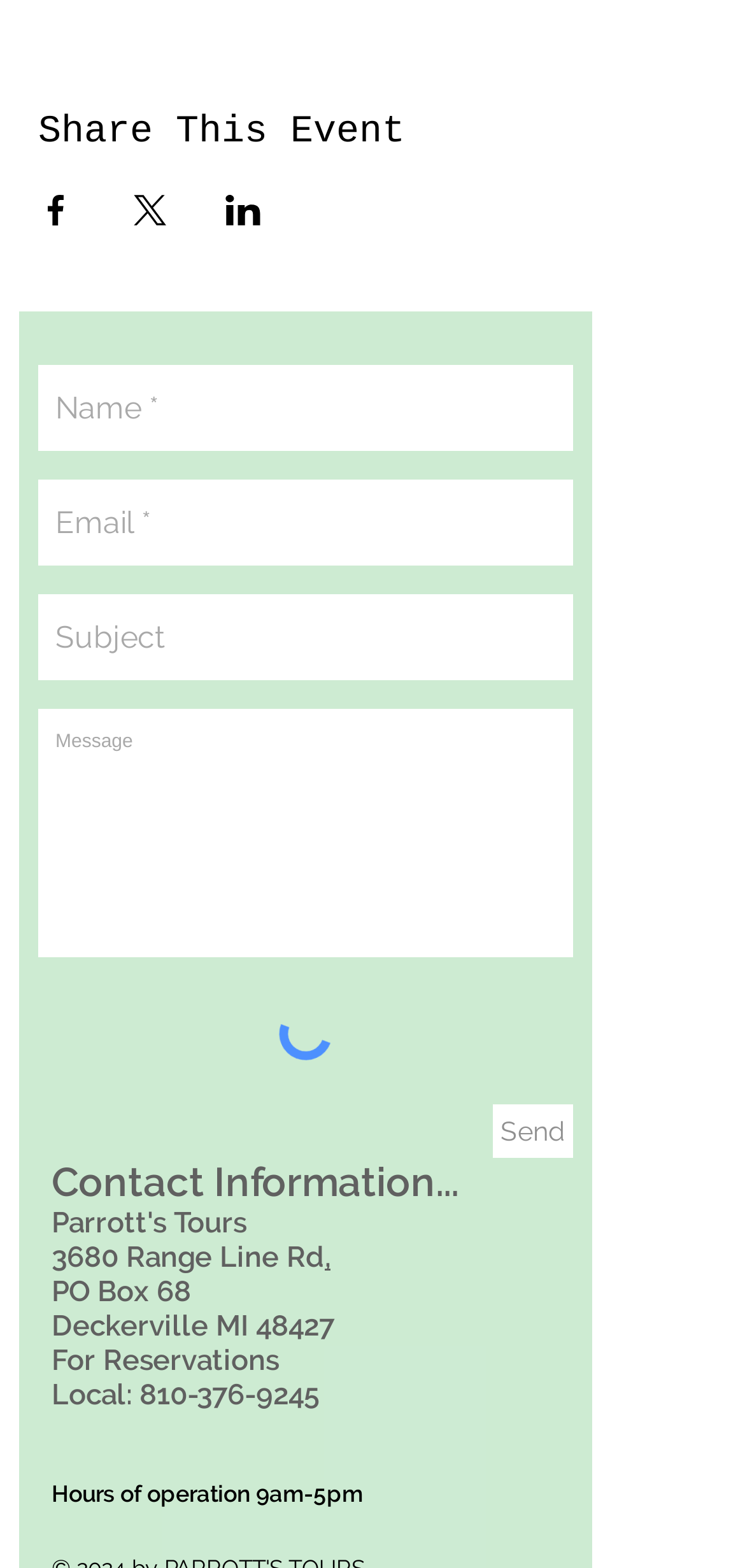Highlight the bounding box coordinates of the element you need to click to perform the following instruction: "Send a message."

[0.662, 0.705, 0.769, 0.739]